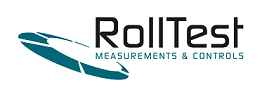Analyze the image and describe all the key elements you observe.

The image showcases the logo of "RollTest Measurements & Controls Oy," a company specializing in measurement and control technologies. The logo features a sleek design, prominently displaying the name "RollTest" in bold, modern typography. Below the name, the words "MEASUREMENTS & CONTROLS" are presented in a lighter font, reinforcing the company's focus on precision and expertise in the industry. This visual identity reflects the company's commitment to providing high-quality services, particularly in the field of roll grinding tasks and consultation services. The logo's design conveys professionalism and innovation, aligning with the company's mission to support clients with expert guidance and advanced solutions.